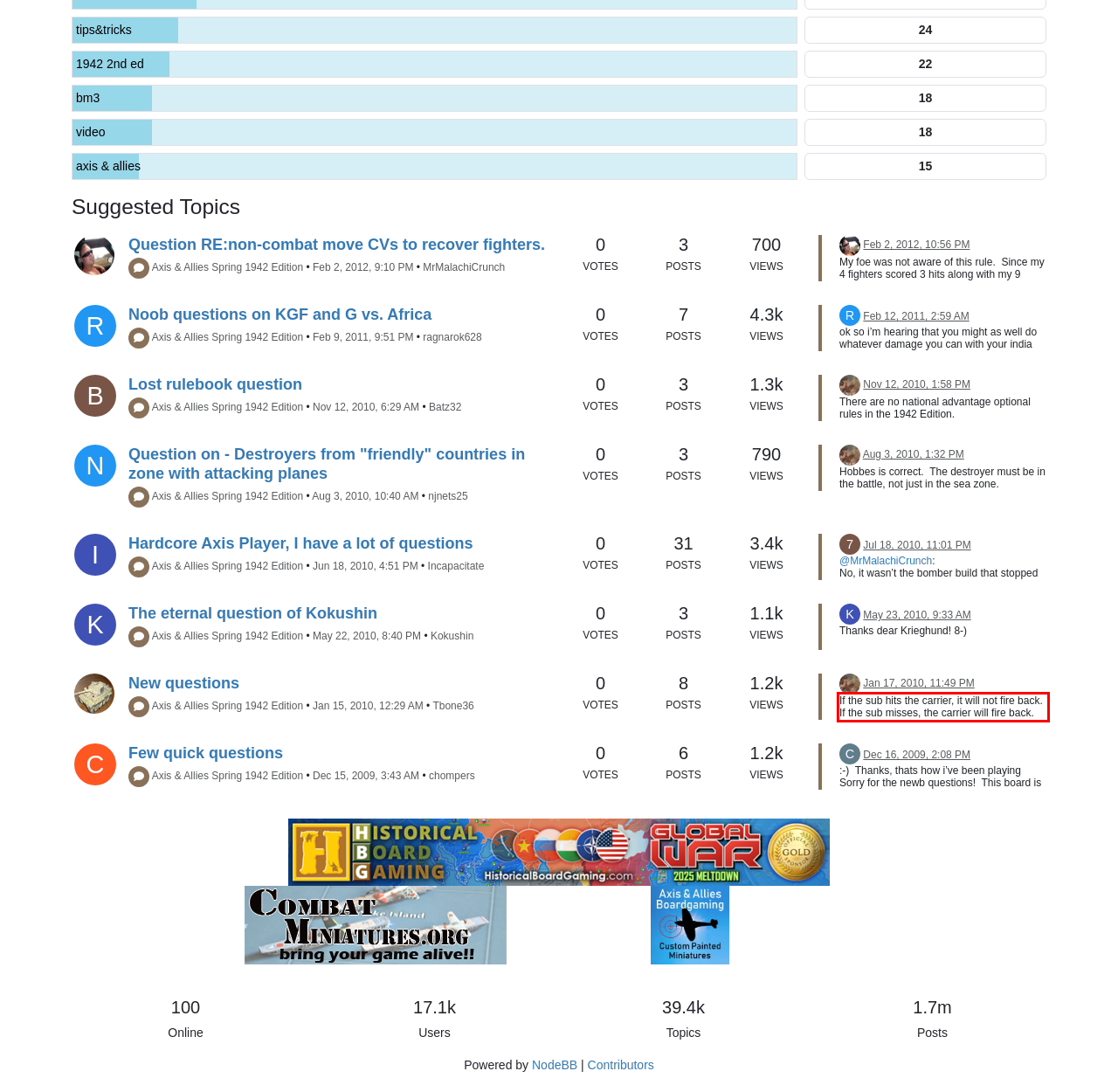Observe the screenshot of the webpage, locate the red bounding box, and extract the text content within it.

If the sub hits the carrier, it will not fire back. If the sub misses, the carrier will fire back.